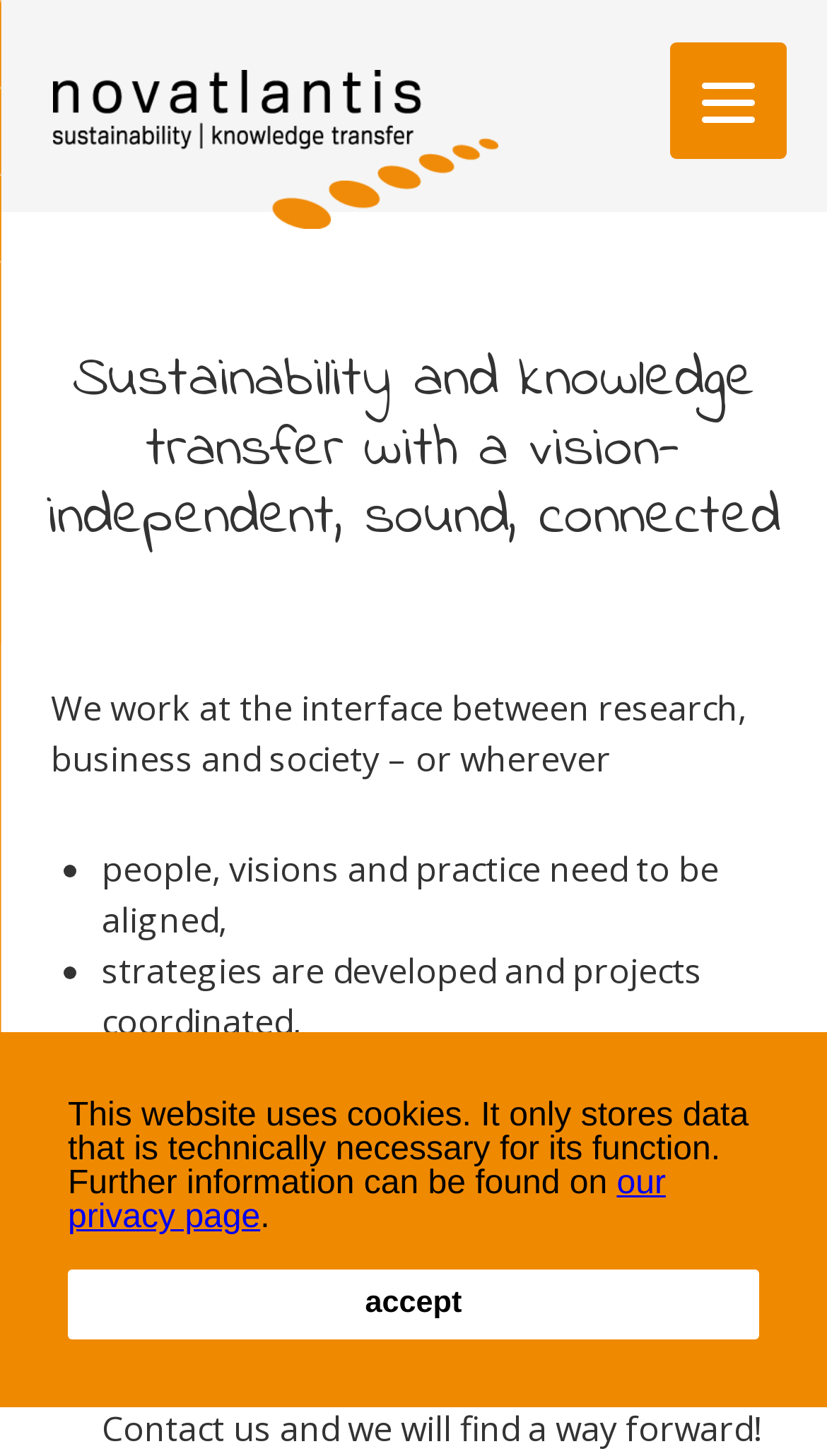Locate and provide the bounding box coordinates for the HTML element that matches this description: "accept".

[0.082, 0.872, 0.918, 0.92]